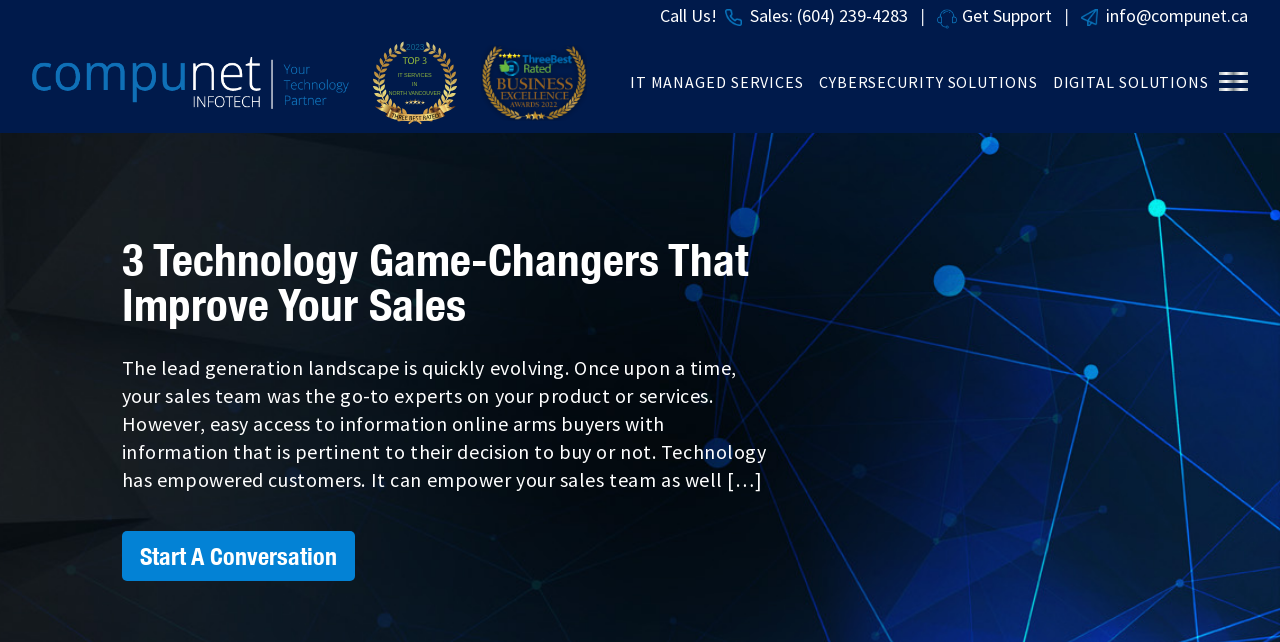Could you identify the text that serves as the heading for this webpage?

3 Technology Game-Changers That Improve Your Sales